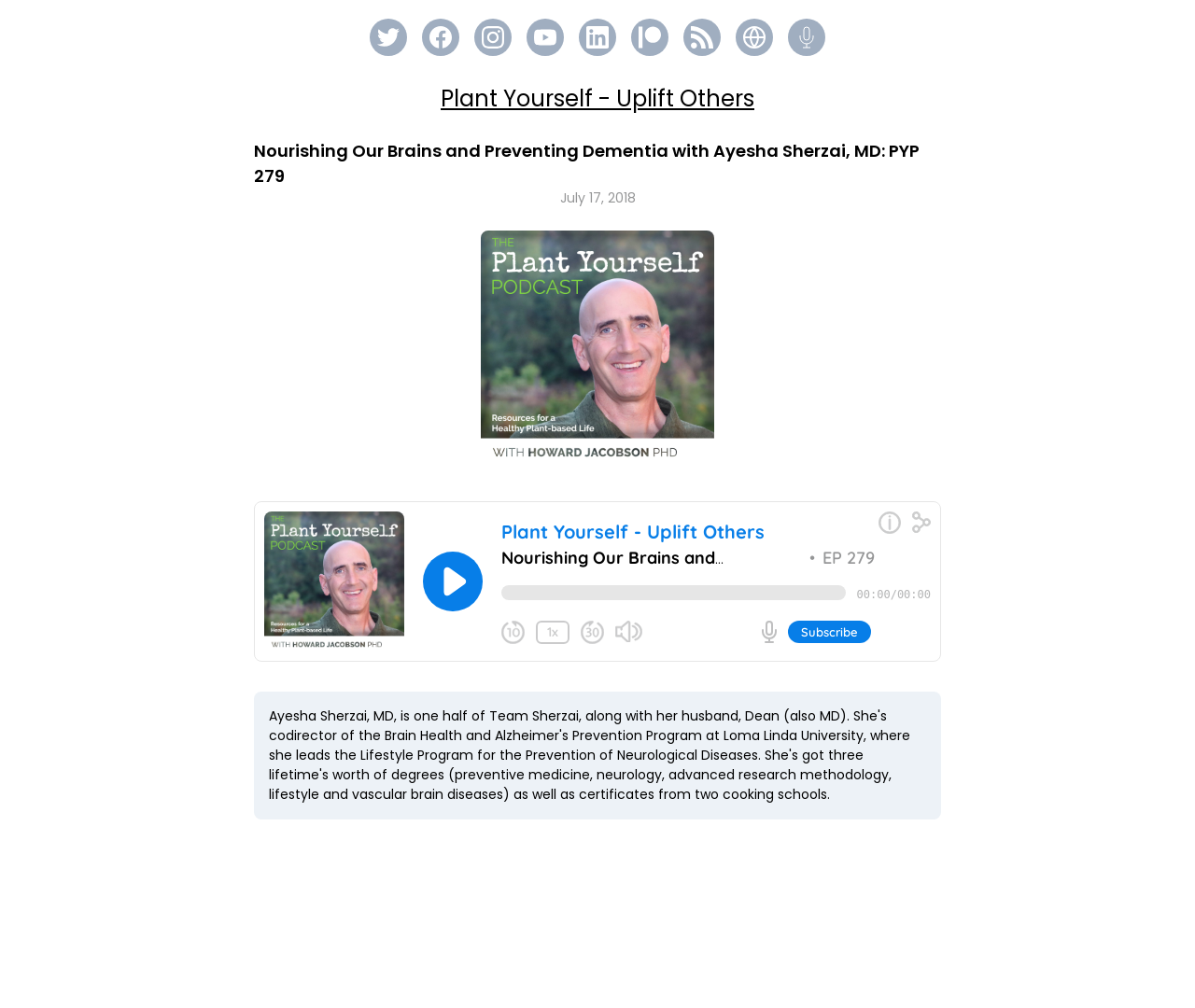Please reply to the following question using a single word or phrase: 
What is the name of the doctor featured in this webpage?

Ayesha Sherzai, MD